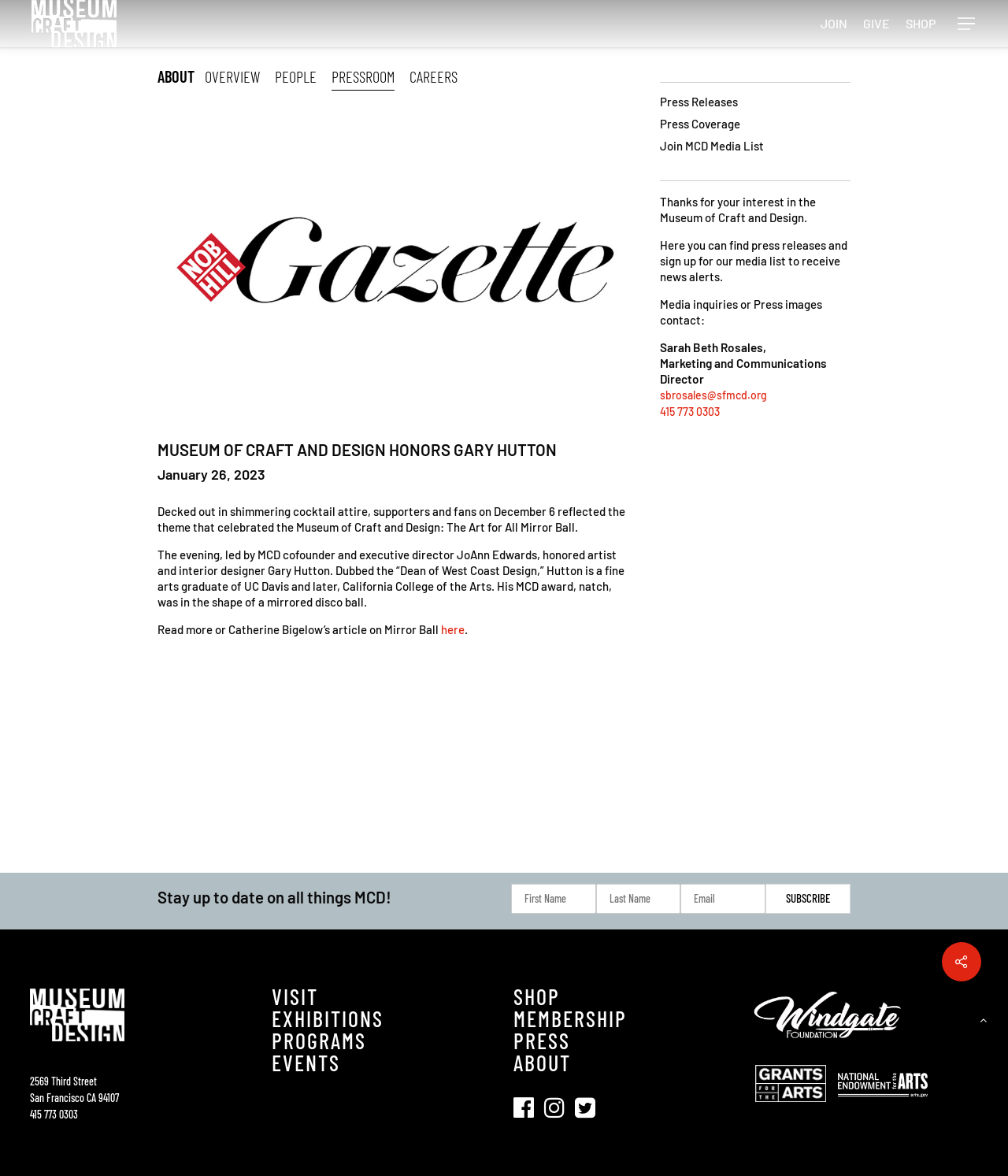Please find the bounding box for the following UI element description. Provide the coordinates in (top-left x, top-left y, bottom-right x, bottom-right y) format, with values between 0 and 1: aria-label="Subscribe" title="Submit" value="Subscribe"

[0.759, 0.752, 0.844, 0.777]